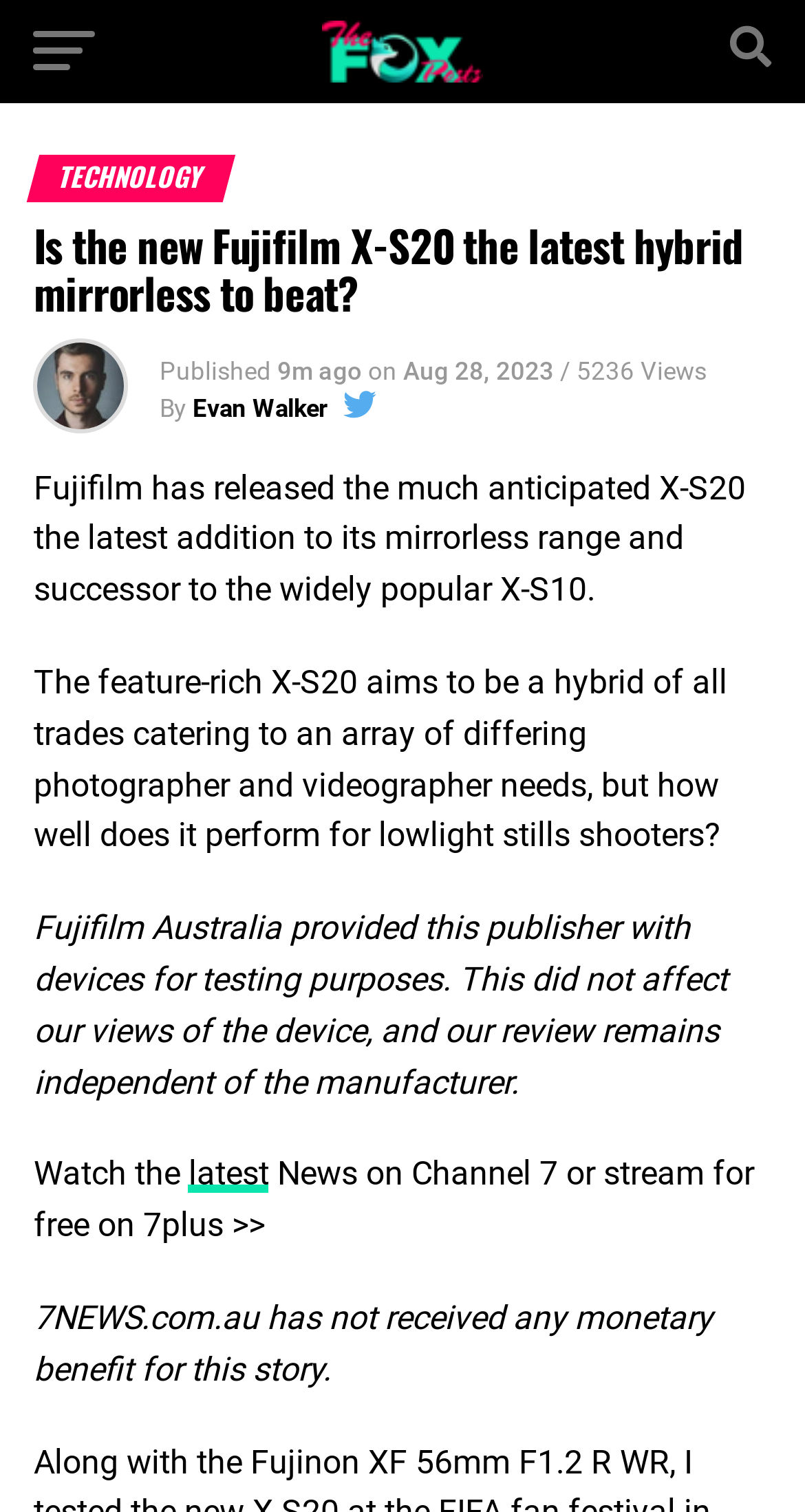Using the information in the image, give a comprehensive answer to the question: 
What is the date when the article was published?

The answer can be found in the section below the main heading, where it is stated 'Published 9m ago on Aug 28, 2023'.